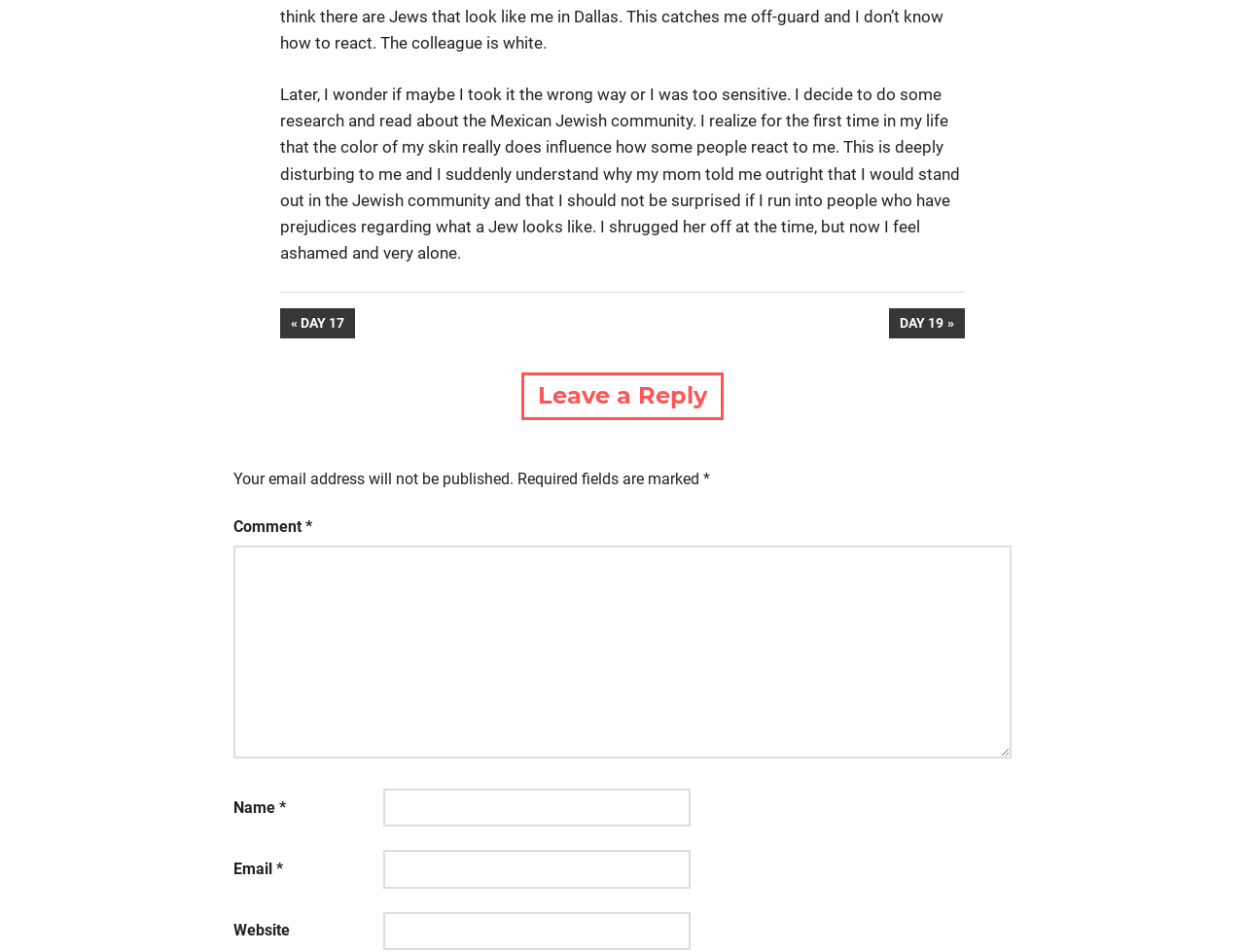Please find the bounding box for the UI element described by: "parent_node: Email * aria-describedby="email-notes" name="email"".

[0.308, 0.893, 0.555, 0.933]